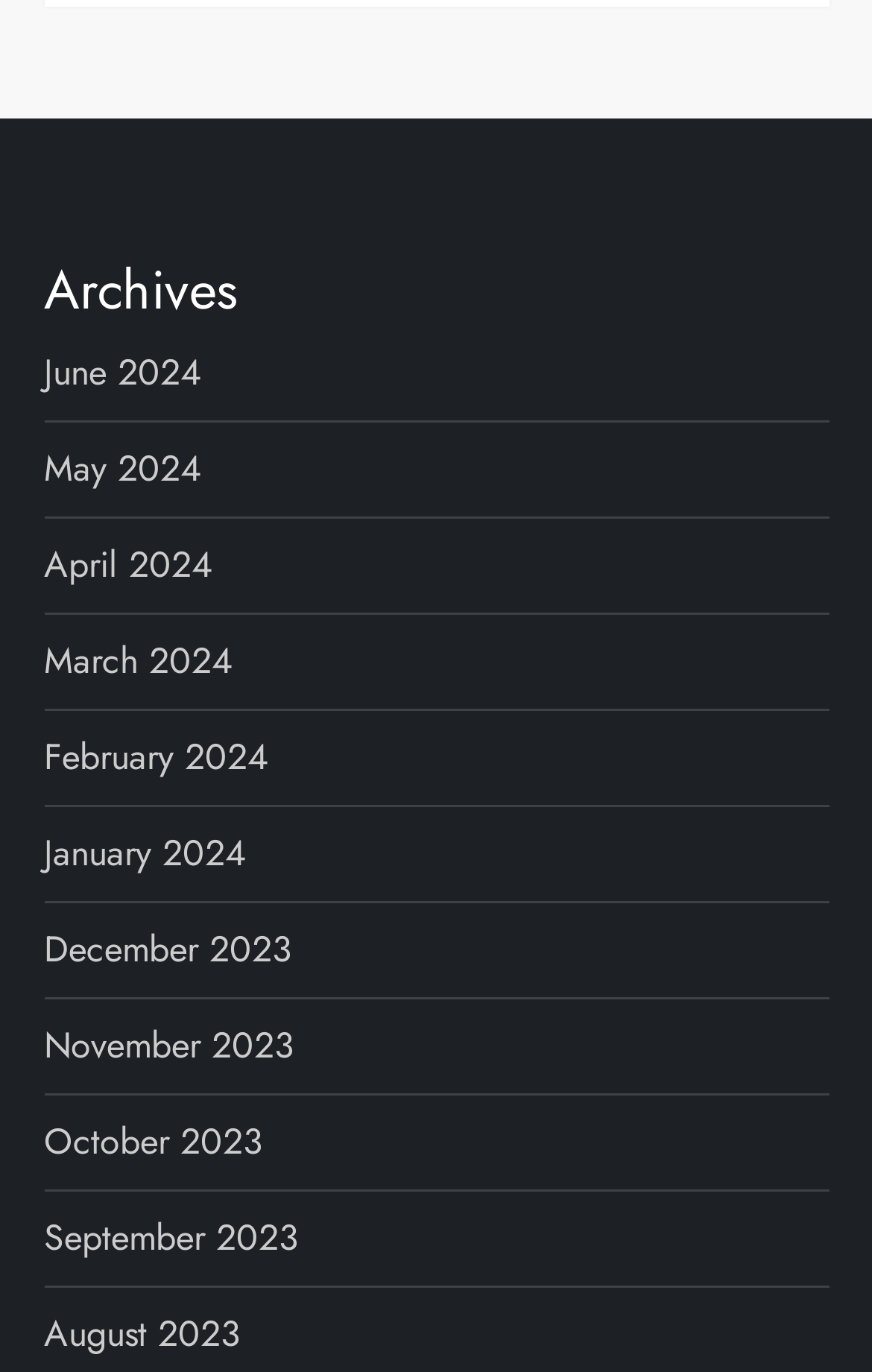What is the latest month listed?
Using the image provided, answer with just one word or phrase.

June 2024